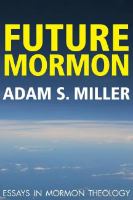Give a thorough explanation of the elements present in the image.

The image displays the book cover for "Future Mormon: Essays in Mormon Theology" by Adam S. Miller. The cover features a striking blue background that evokes the sky or outer space, symbolizing an expansive outlook on theological concepts. The title "FUTURE MORMON" is prominently displayed in bold yellow lettering at the top, emphasizing its significance. Below the title, the author's name, "ADAM S. MILLER," is presented in a slightly smaller font, maintaining a cohesive design. The subtitle, "ESSAYS IN MORMON THEOLOGY," appears at the bottom, indicating the book's scholarly focus on contemporary theological discussions within the context of Mormonism. This cover design reflects a modern, thought-provoking approach to exploring faith and belief in the future of the LDS community.